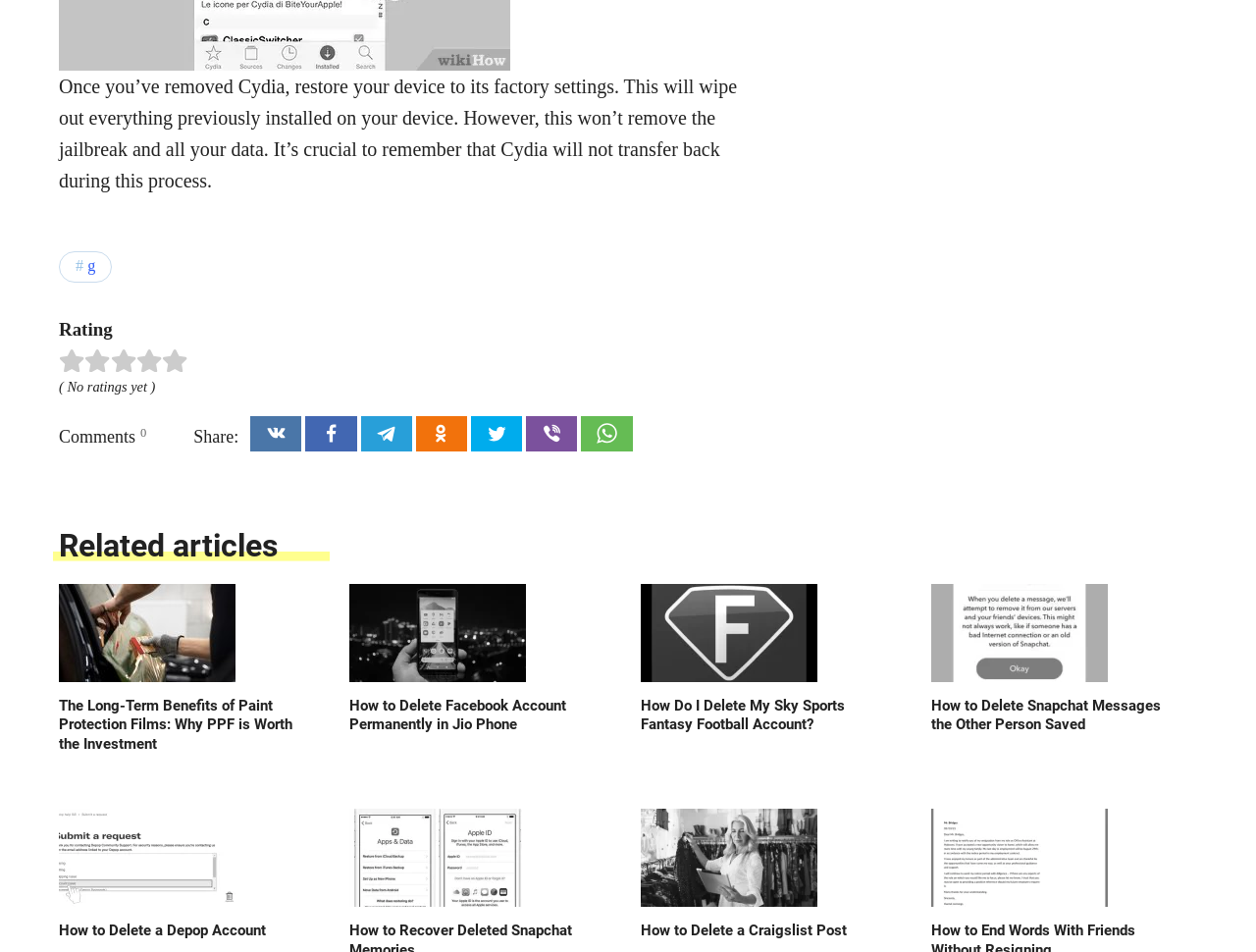Find the bounding box coordinates for the HTML element specified by: "g".

[0.047, 0.264, 0.089, 0.296]